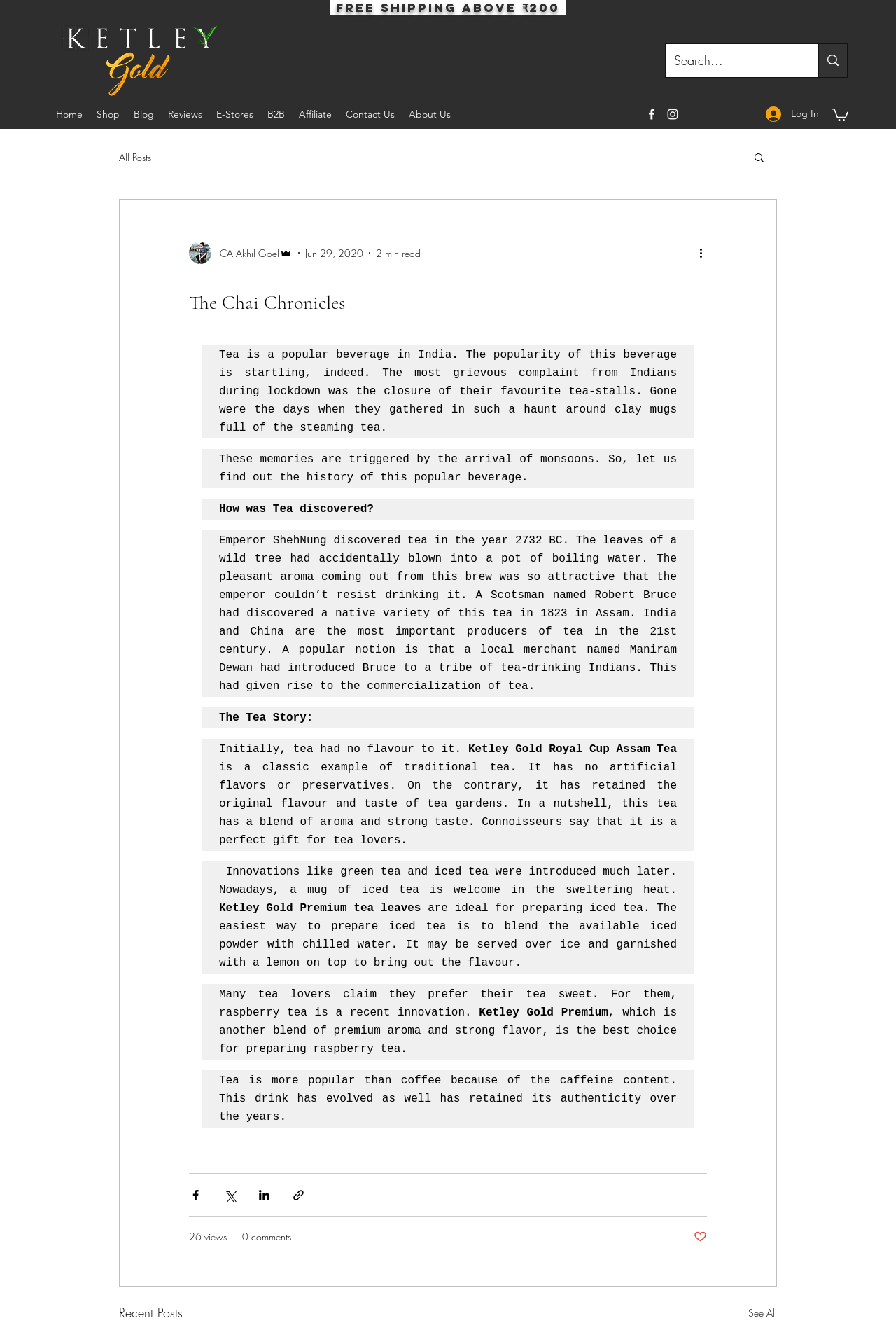Please answer the following query using a single word or phrase: 
What is the name of the local merchant who introduced Robert Bruce to a tribe of tea-drinking Indians?

Maniram Dewan